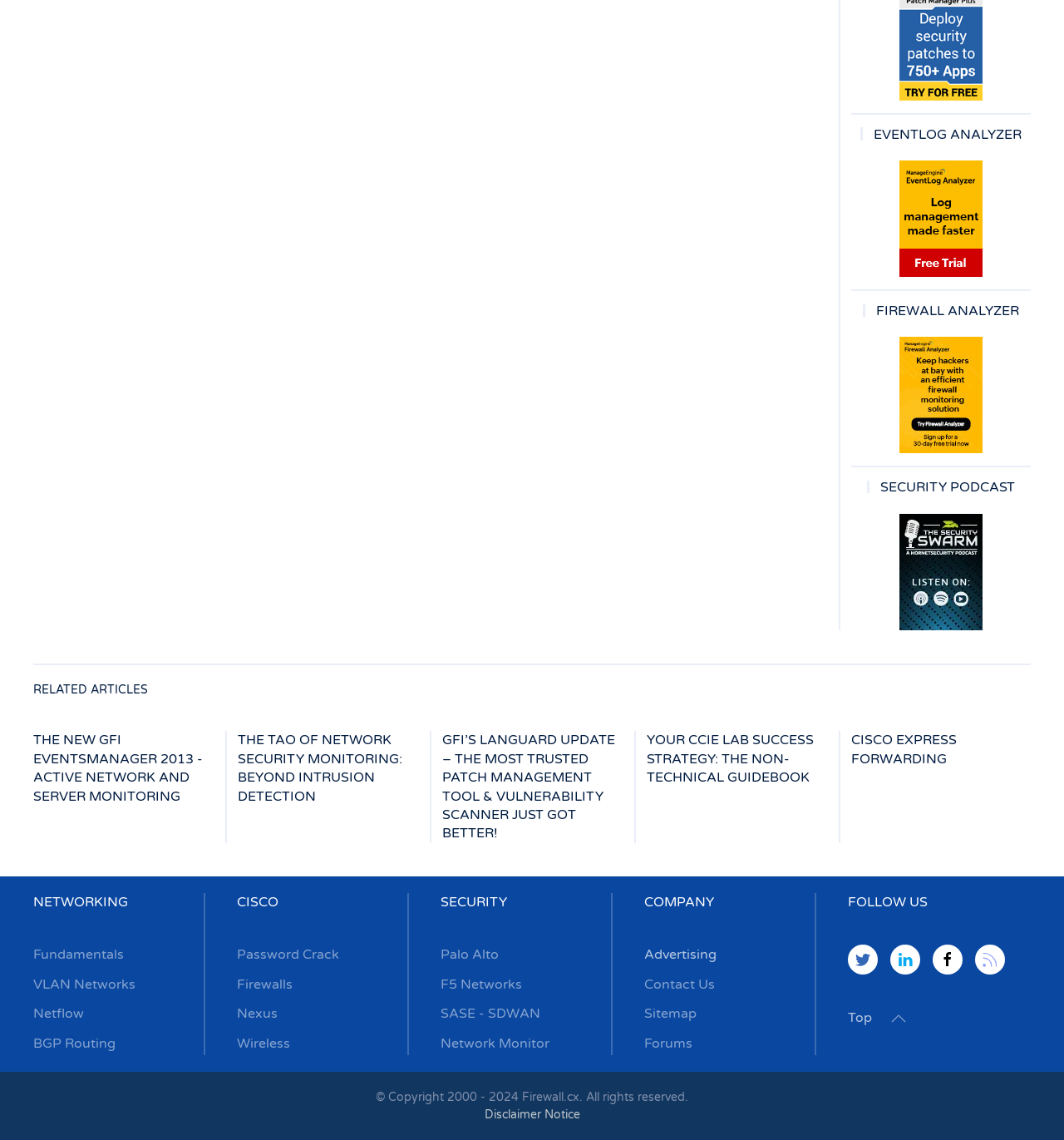Point out the bounding box coordinates of the section to click in order to follow this instruction: "Click on ManageEngine Eventlog Analyzer".

[0.8, 0.141, 0.969, 0.243]